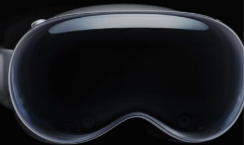Detail every aspect of the image in your description.

The image features a sleek, modern headset designed for immersive experiences, likely related to augmented or virtual reality. Its minimalist design emphasizes smooth curves and a futuristic aesthetic, with a dark, tinted visor that suggests a focus on high-tech capabilities. The headset embodies the confluence of generative AI and the metaverse, illustrating the innovative advancements in creative expression and technology. This image connects to the article titled "How Generative AI, Crypto, and the Metaverse Are Redefining Creative Expression," highlighting the evolving landscape where digital interaction meets creative innovation.